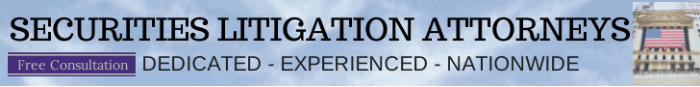Look at the image and write a detailed answer to the question: 
What type of structure is shown in the image?

The caption describes an image of a structure, possibly a courthouse, positioned to the right, which reinforces the legal theme and authority of the practice.